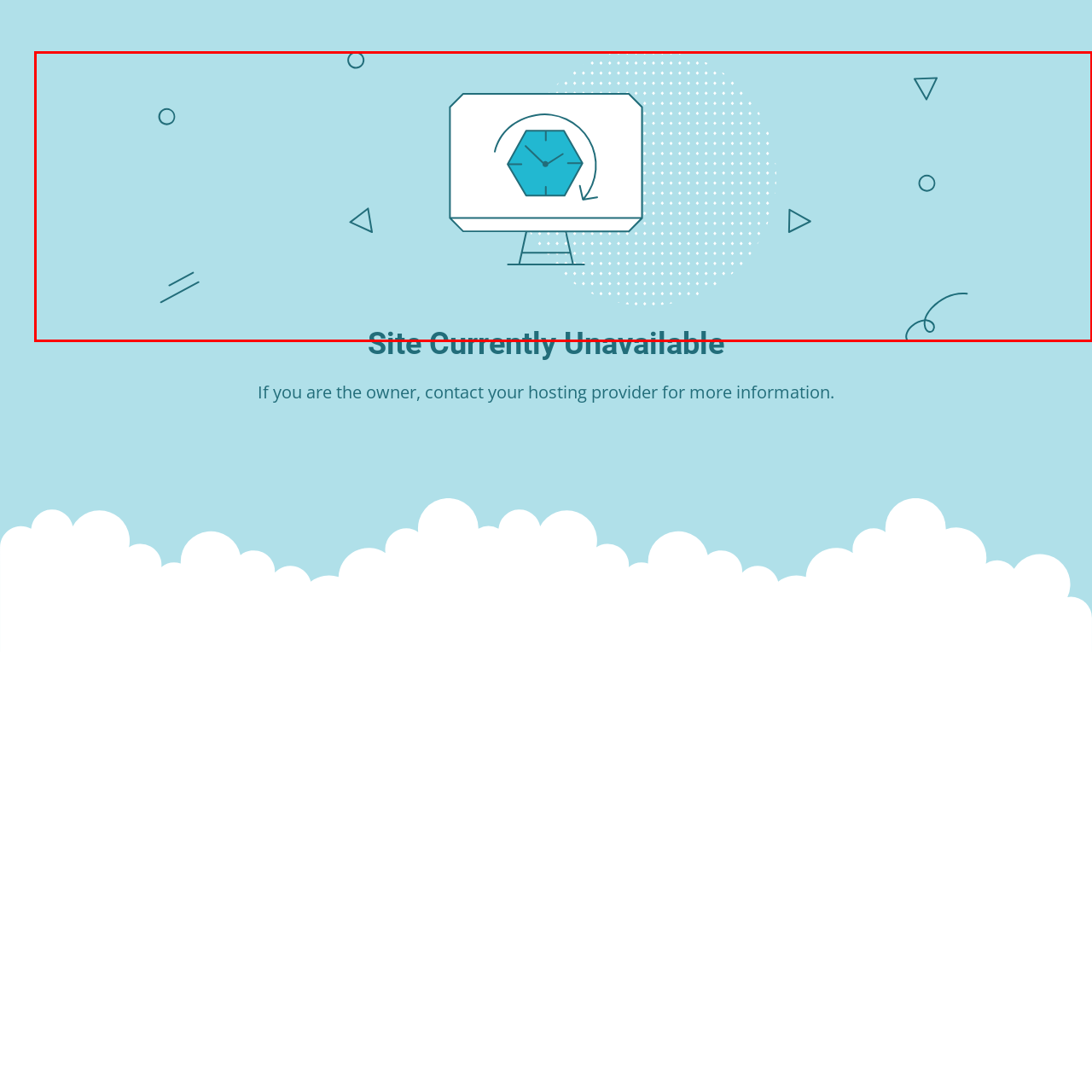Describe all the elements and activities occurring in the red-outlined area of the image extensively.

The image features a stylized depiction of a monitor displaying a hexagonal shape with a clock design, suggesting themes of time and progress. This visual appears prominently against a soft blue background, adorned with abstract geometric shapes and patterns that add a modern touch. Below the monitor image, the text “Site Currently Unavailable” is featured in a clear, bold font, indicating a temporary disruption in access to the website. The overall aesthetic combines elements of technology and downtime, creating a visually engaging and informative representation of the website's current status.